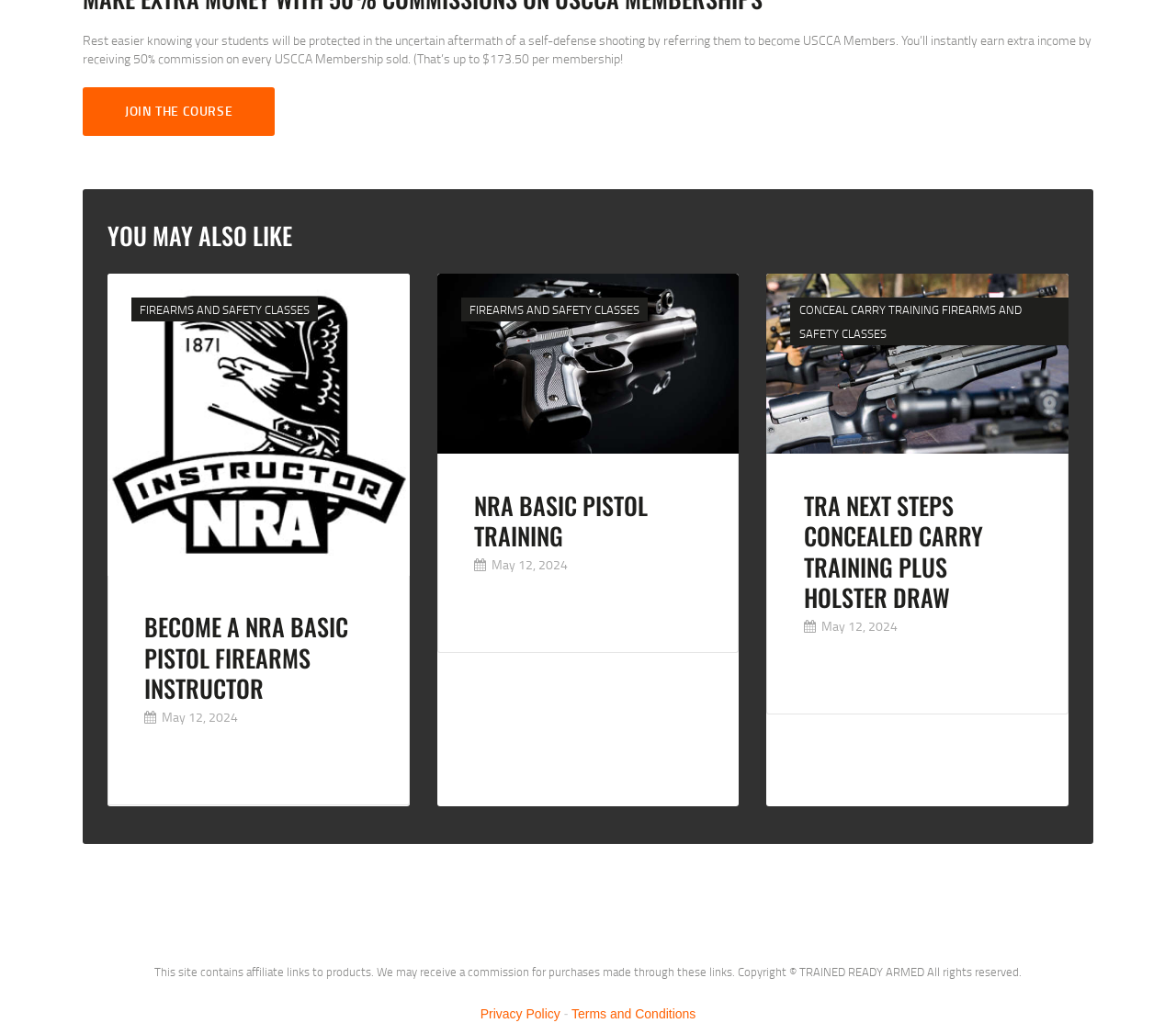Determine the bounding box coordinates of the section I need to click to execute the following instruction: "View 'TRA NEXT STEPS CONCEALED CARRY TRAINING PLUS HOLSTER DRAW'". Provide the coordinates as four float numbers between 0 and 1, i.e., [left, top, right, bottom].

[0.692, 0.68, 0.837, 0.727]